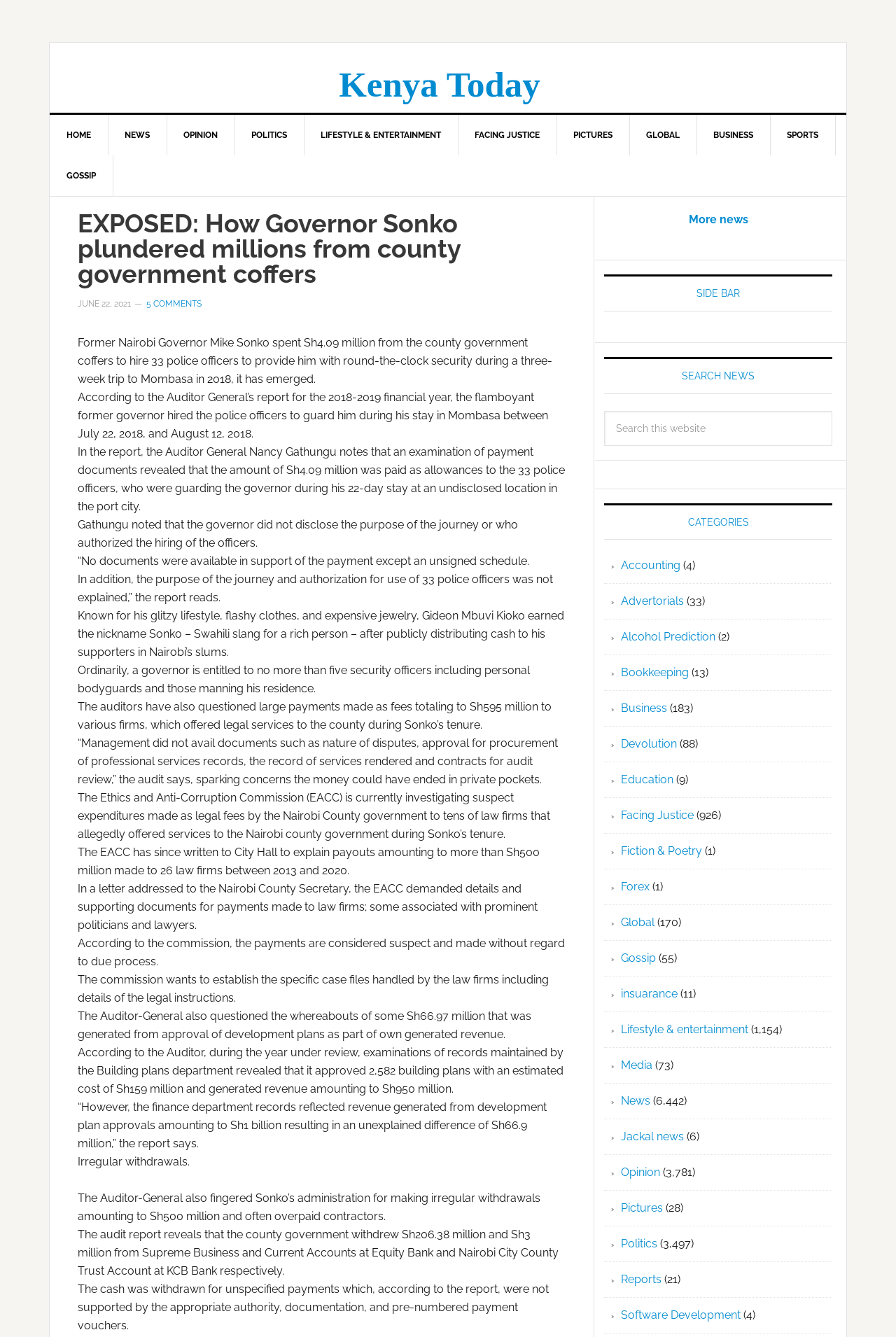Give a short answer to this question using one word or a phrase:
How many police officers were hired to provide security to the former governor?

33